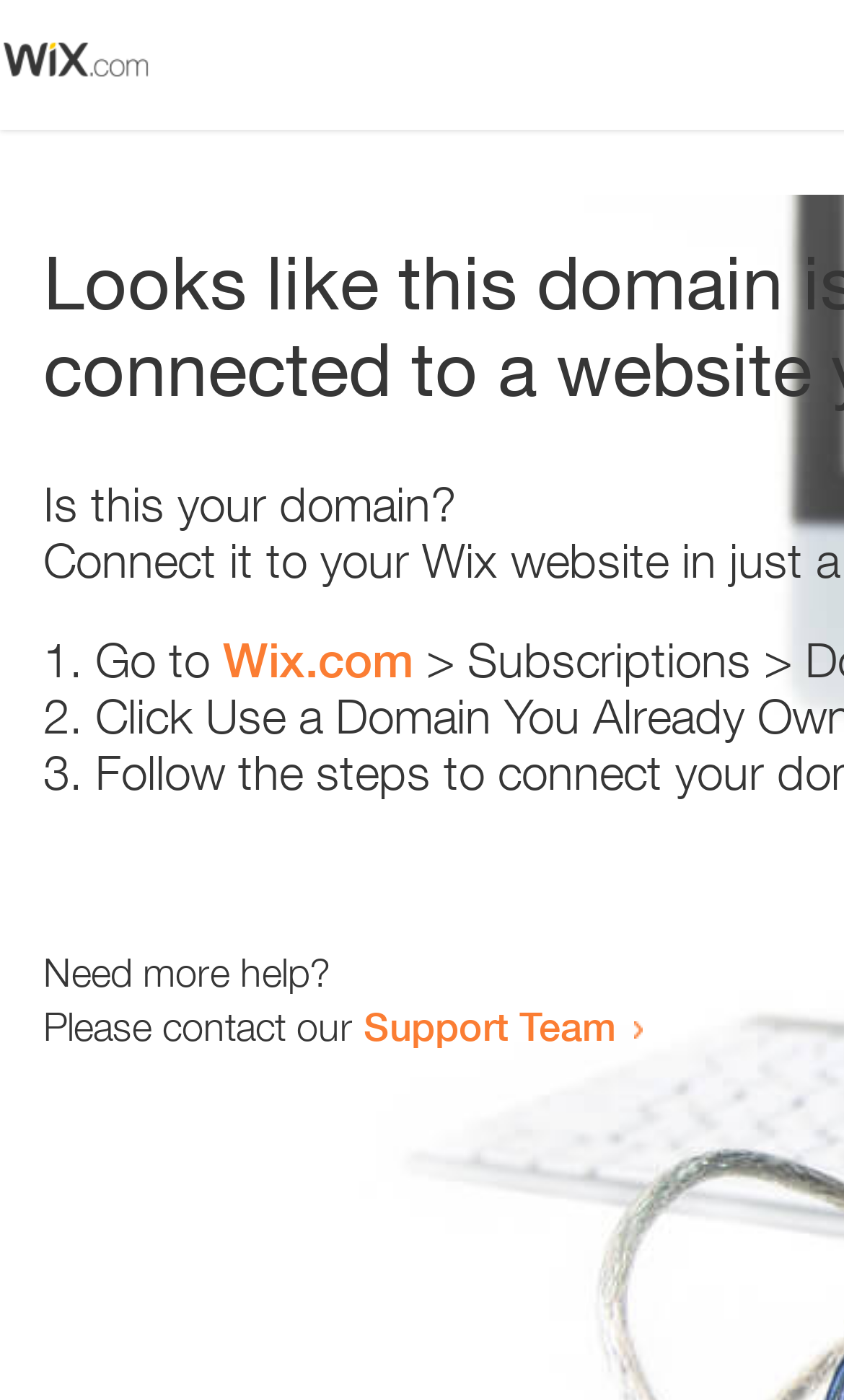Answer in one word or a short phrase: 
How many text elements are present?

5